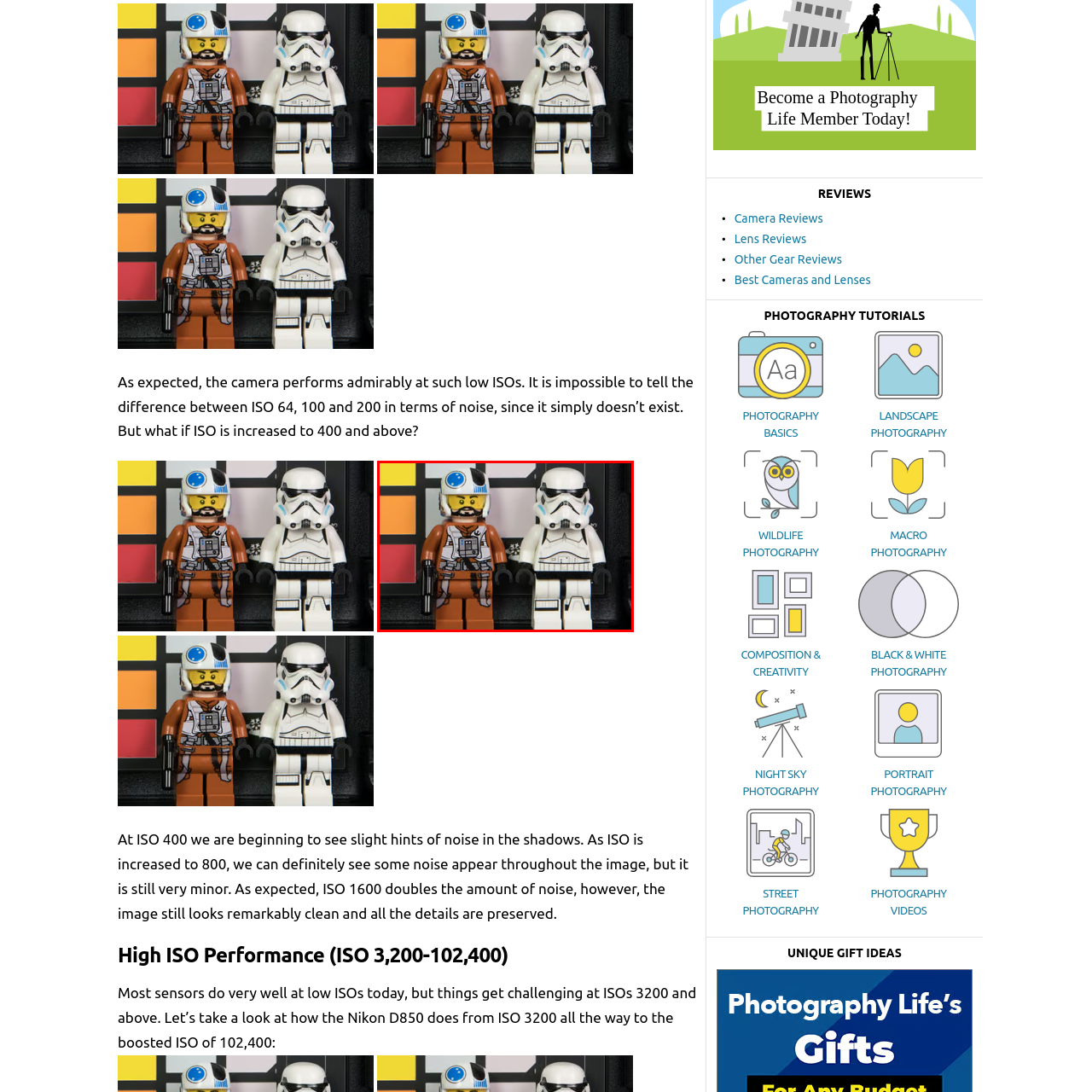Thoroughly describe the scene captured inside the red-bordered image.

The image features two LEGO figurines positioned side by side against a backdrop of color calibration swatches. On the left stands a character resembling a Rebel pilot, complete with a helmet adorned with blue and orange details and a flight suit showcasing a combination of brown and white. To the right is a classic Stormtrooper figure, easily identifiable with its distinctive white armor and black accents. Together, these characters evoke the iconic conflict between the Rebel Alliance and the Galactic Empire from the Star Wars universe. The vibrant color swatches in the background serve as a tool for photographic color calibration, highlighting the way these figures are presented for detailed visual analysis.